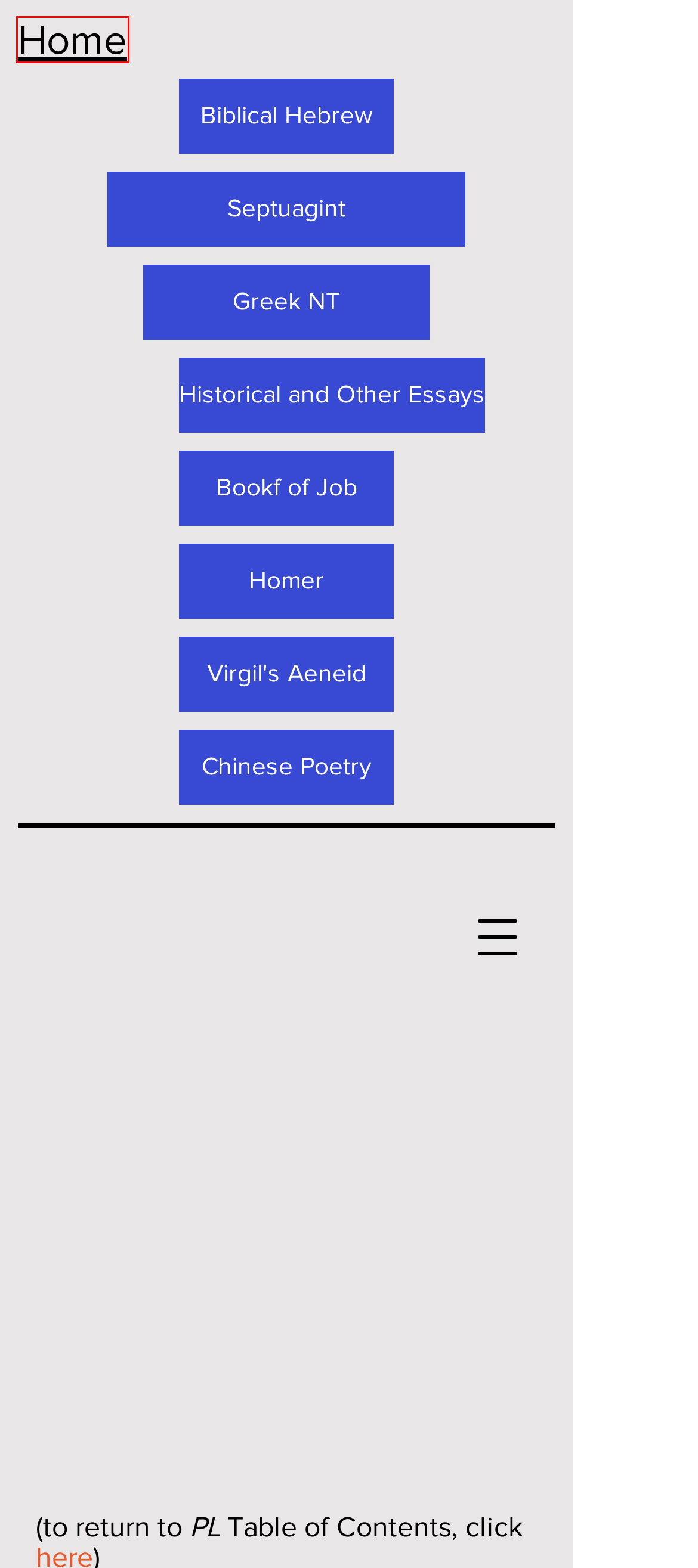Given a screenshot of a webpage with a red bounding box, please pick the webpage description that best fits the new webpage after clicking the element inside the bounding box. Here are the candidates:
A. Blog | Site2
B. BiblicalHebrew | Site2
C. BibTheol | Site2
D. PL57 | Site2
E. Author | Dr William R Long
F. ChiMat | Site2
G. SeptIntro | Site2
H. WordsIntro | Site2

E